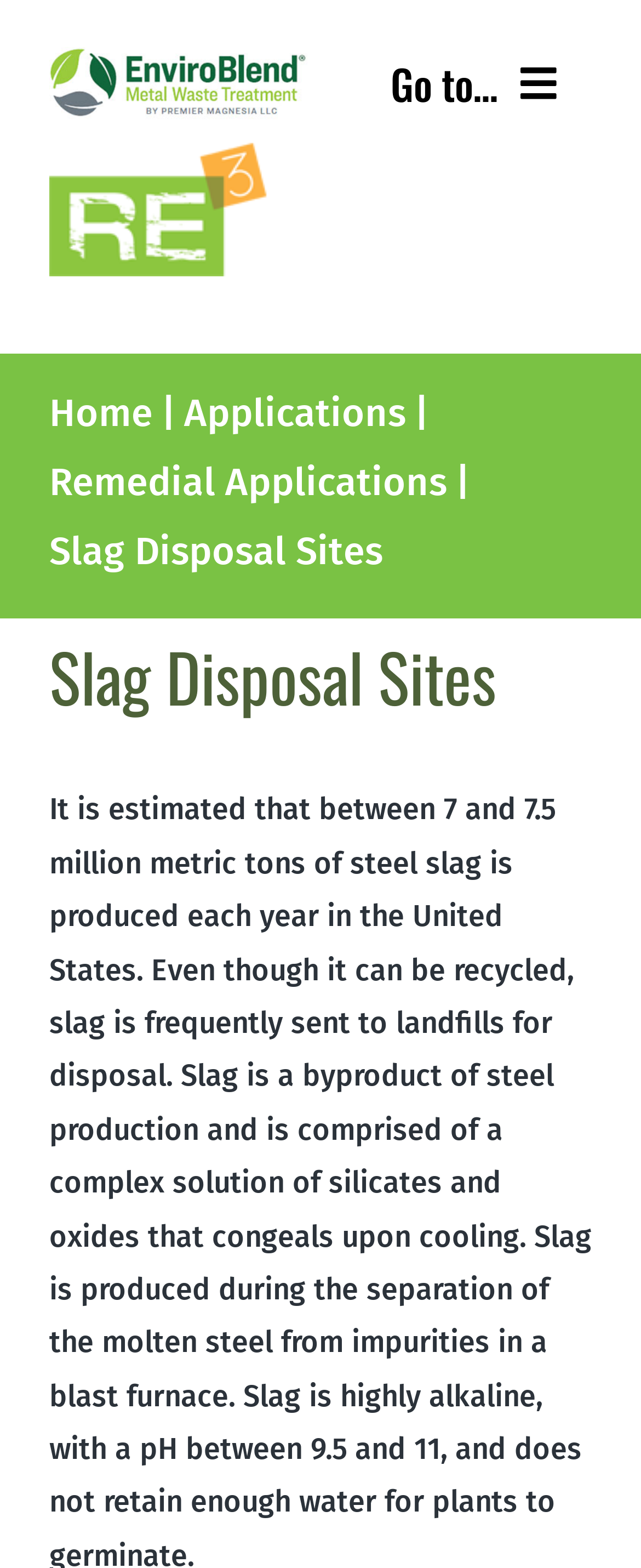Highlight the bounding box coordinates of the region I should click on to meet the following instruction: "Go to the CONTACT US page".

[0.0, 0.282, 1.0, 0.34]